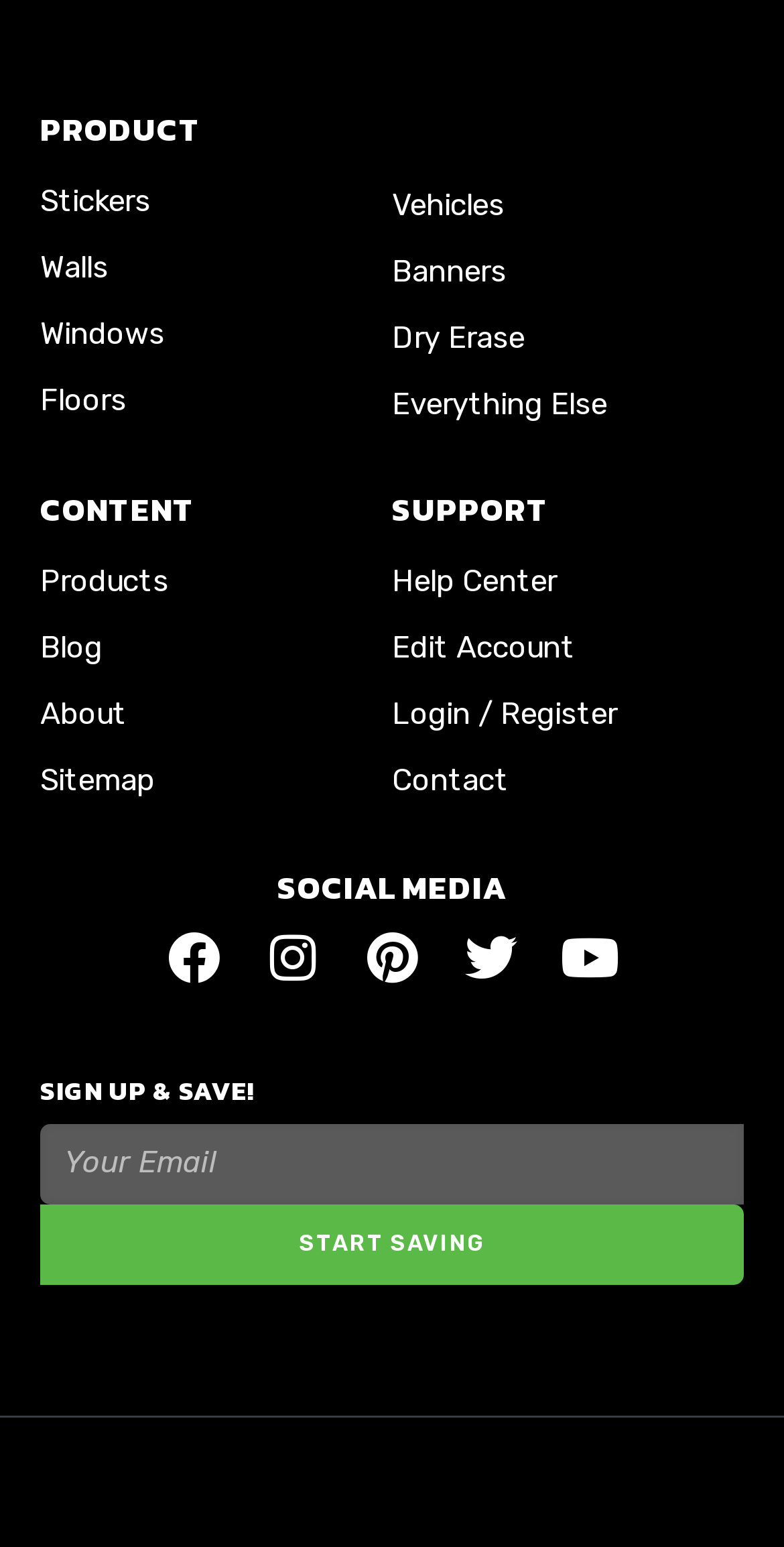Answer the following in one word or a short phrase: 
How many categories are there under PRODUCTS?

8